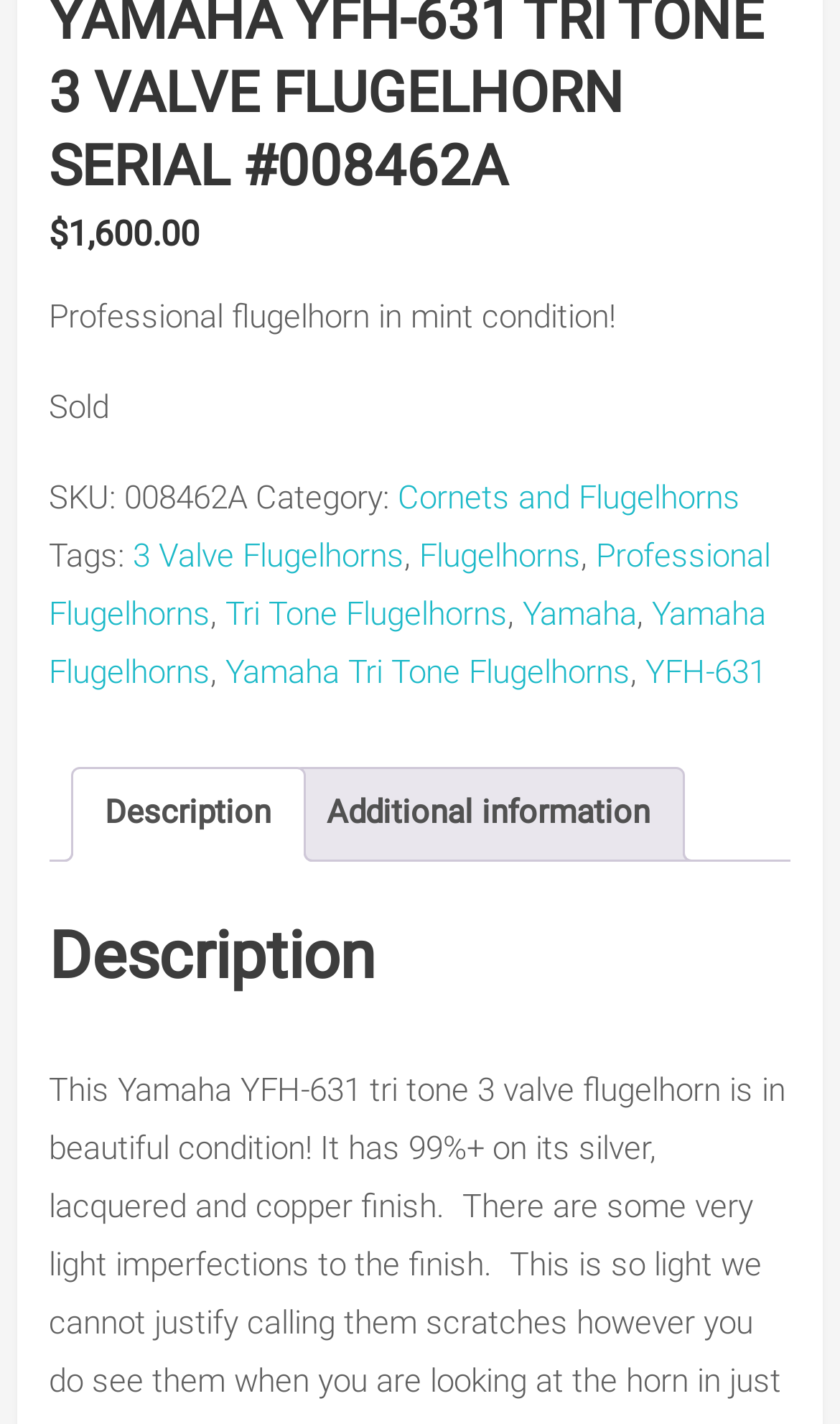What category does the flugelhorn belong to?
Refer to the screenshot and answer in one word or phrase.

Cornets and Flugelhorns